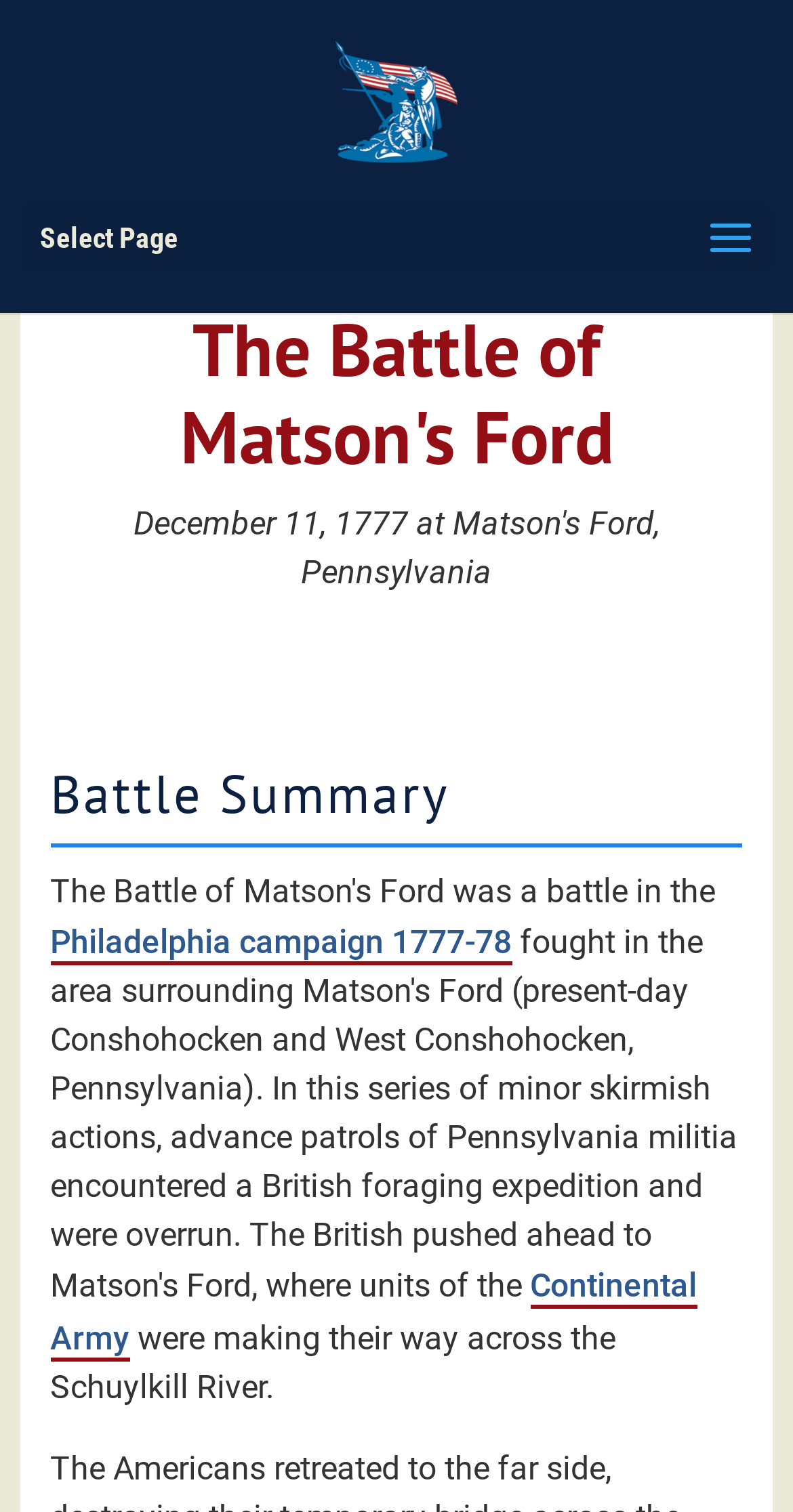Please give a one-word or short phrase response to the following question: 
What is the name of the battle described on this page?

The Battle of Matson's Ford